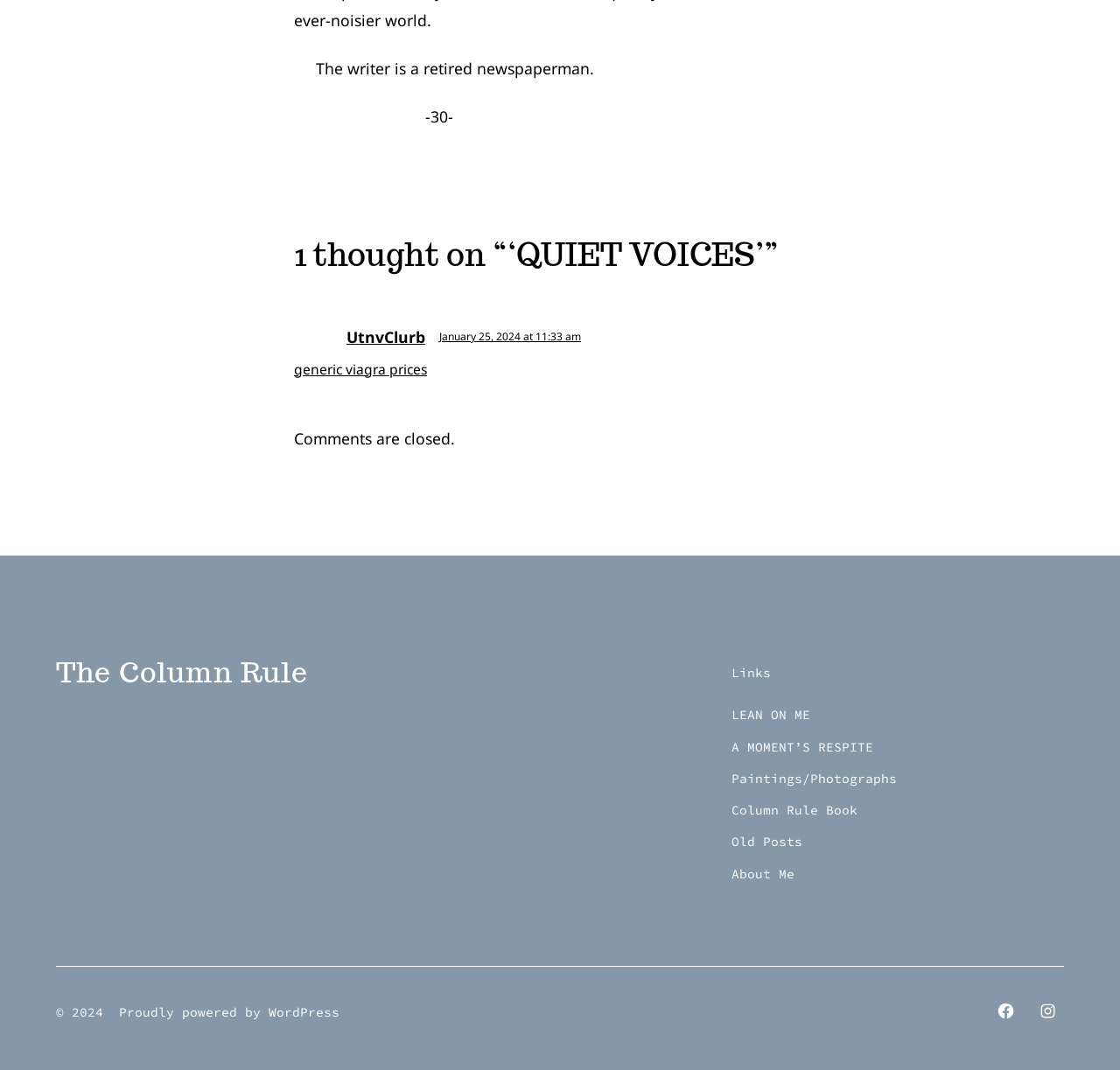Use one word or a short phrase to answer the question provided: 
How many social media links are at the bottom of the webpage?

2